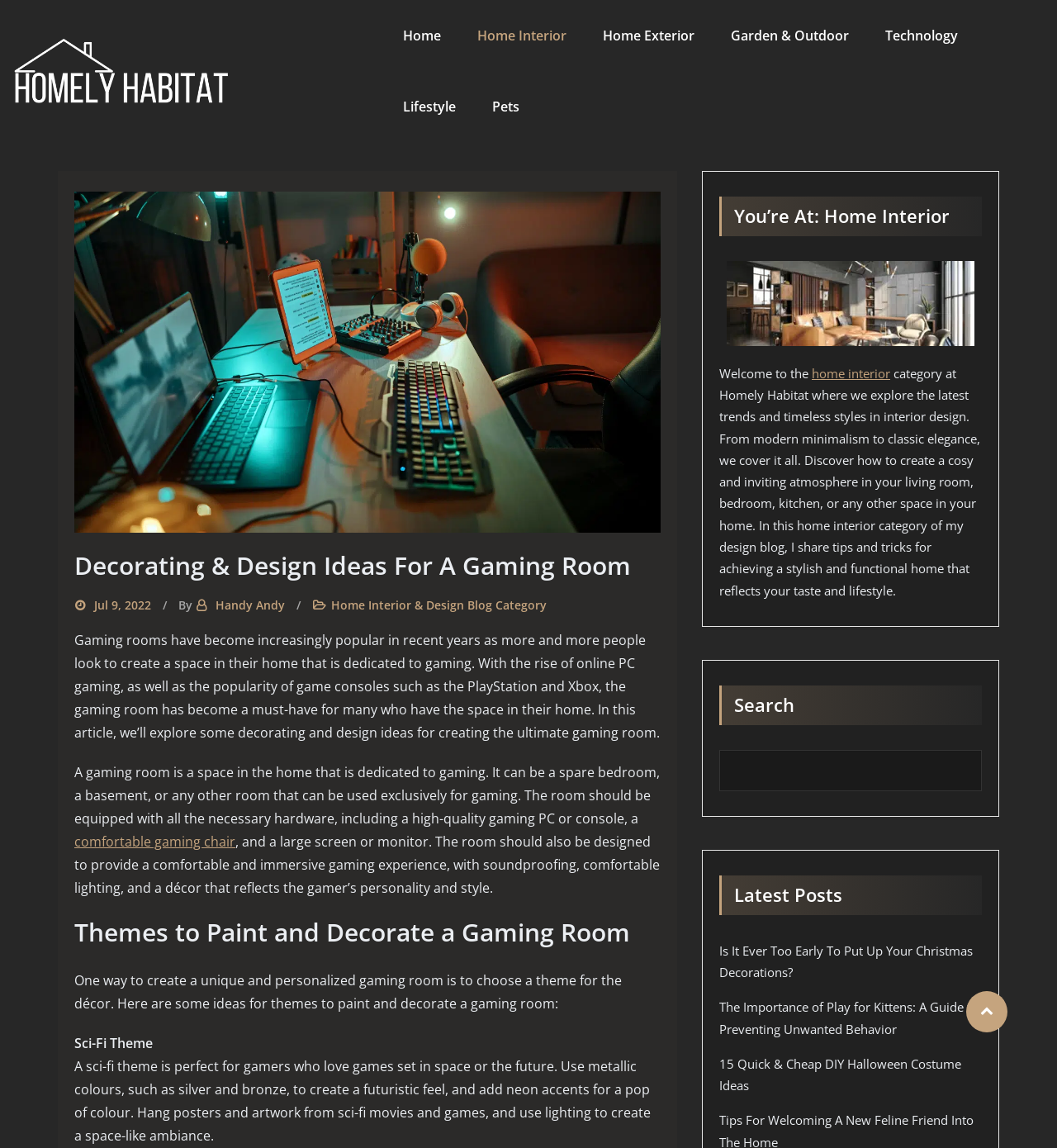Bounding box coordinates are specified in the format (top-left x, top-left y, bottom-right x, bottom-right y). All values are floating point numbers bounded between 0 and 1. Please provide the bounding box coordinate of the region this sentence describes: Garden & Outdoor

[0.691, 0.023, 0.803, 0.039]